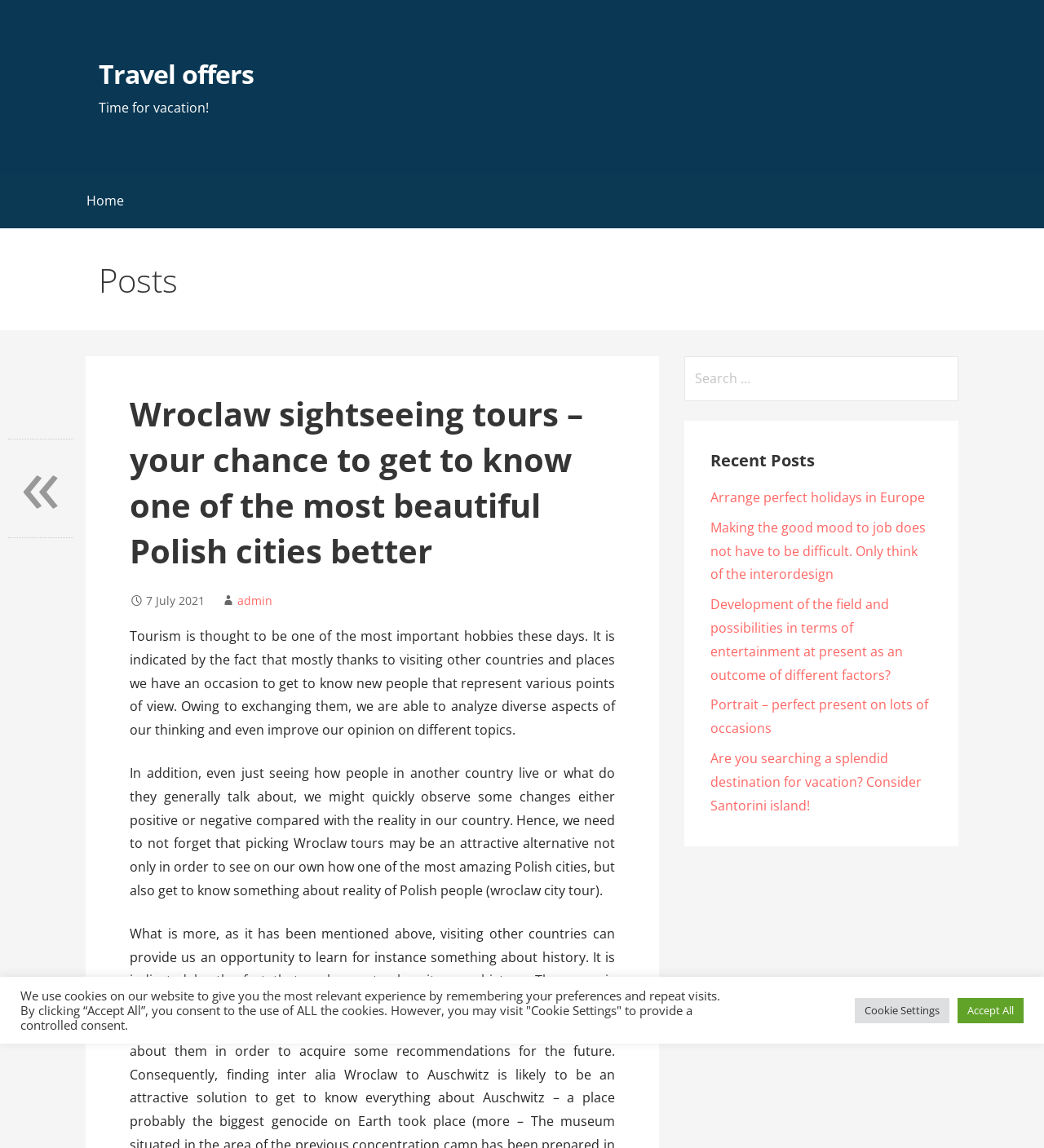Look at the image and write a detailed answer to the question: 
What is the author of the post?

The author of the post is mentioned as 'admin' in the text 'admin' which is a link next to the date '7 July 2021'.